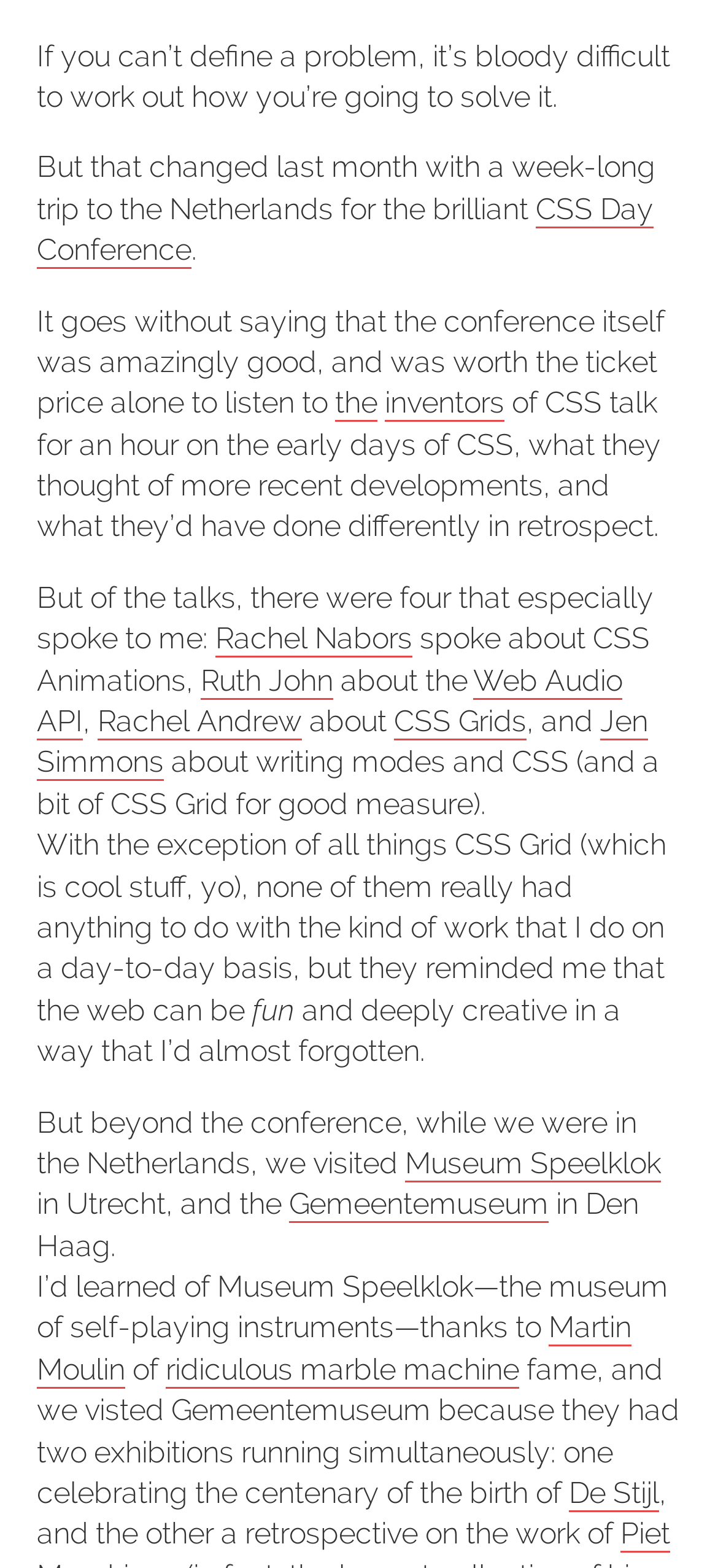Find the UI element described as: "CSS Day Conference" and predict its bounding box coordinates. Ensure the coordinates are four float numbers between 0 and 1, [left, top, right, bottom].

[0.051, 0.122, 0.836, 0.17]